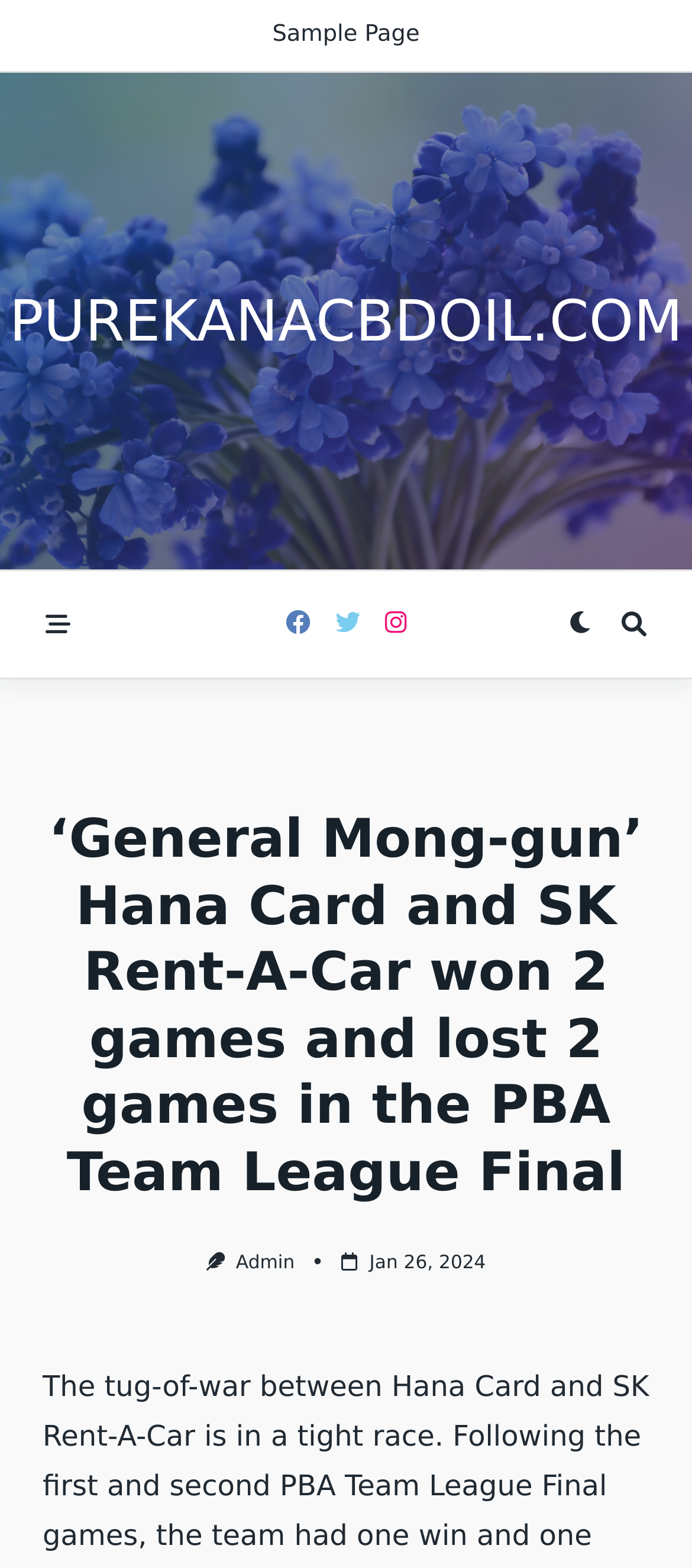Reply to the question with a single word or phrase:
What is the name of the author?

Admin